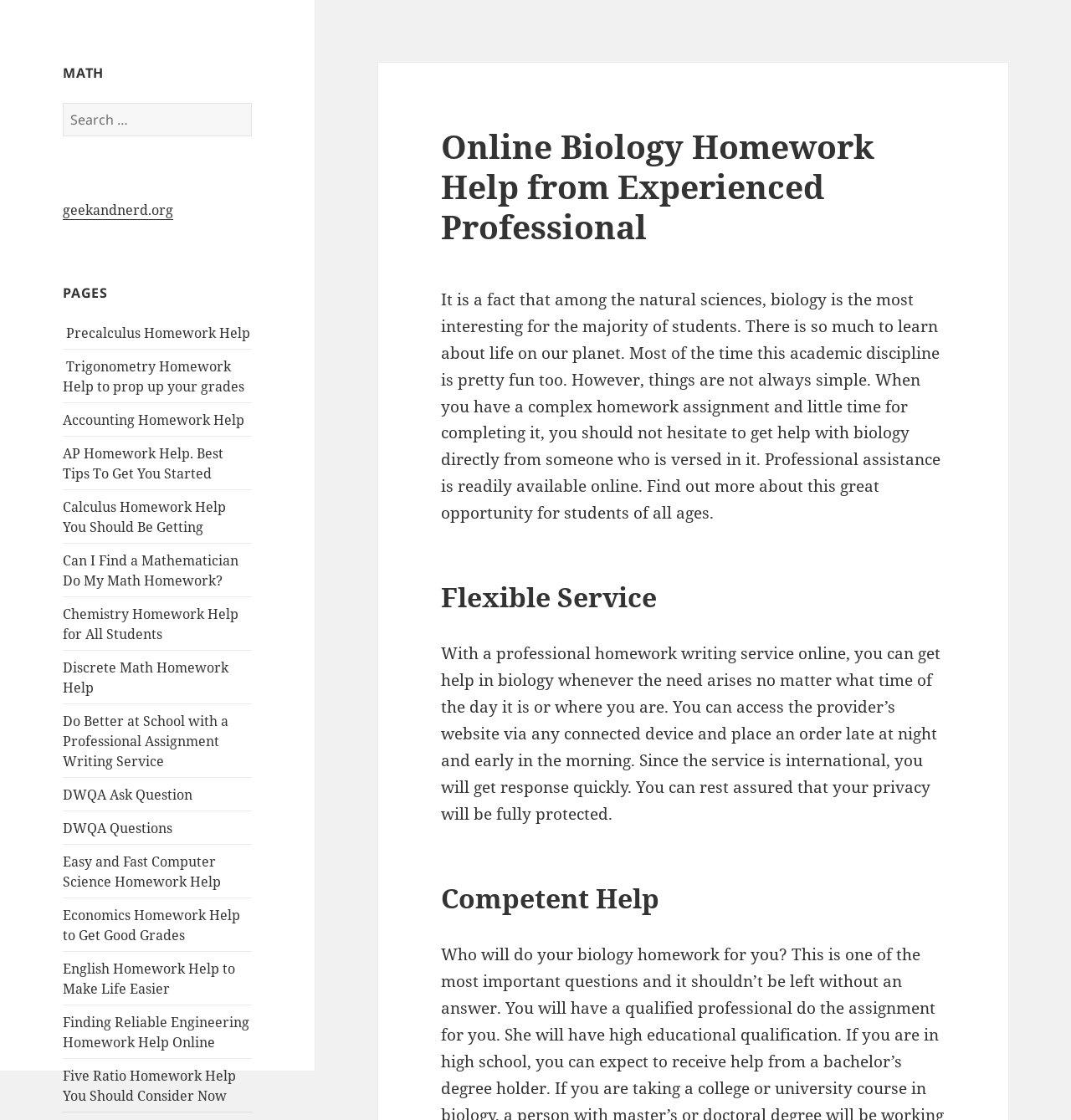Carefully examine the image and provide an in-depth answer to the question: What is the tone of the webpage?

The tone of the webpage is helpful and informative, as evident from the text 'It is a fact that among the natural sciences, biology is the most interesting for the majority of students. There is so much to learn about life on our planet. Most of the time this academic discipline is pretty fun too.' which sets a friendly and encouraging tone, and the presence of headings and paragraphs that provide information and guidance on biology homework help.